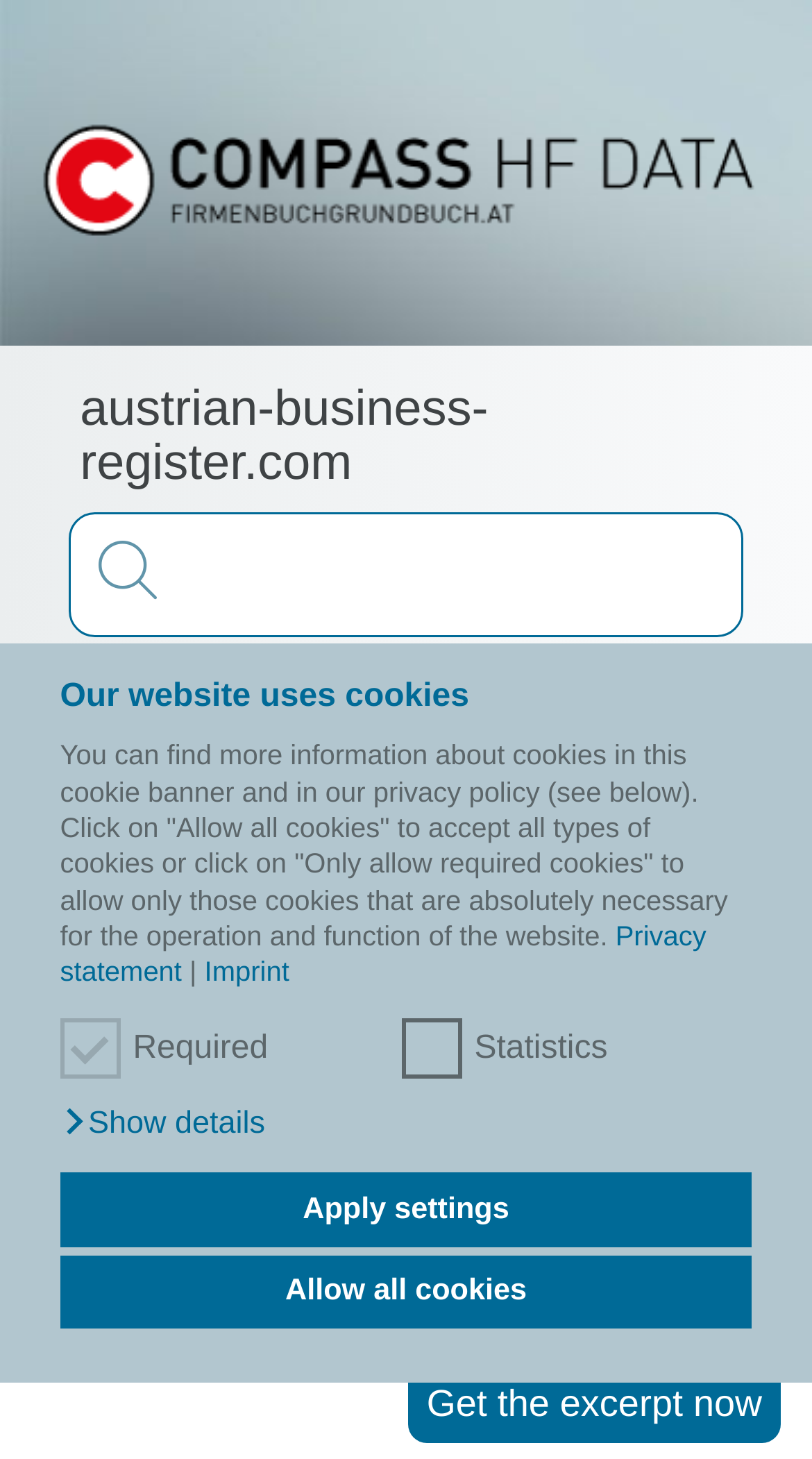What is the purpose of the website?
Provide a detailed and extensive answer to the question.

I found the answer by examining the overall structure and content of the webpage. The webpage appears to be providing information about a company, including its name, address, and commercial register number. The presence of a link to 'Get the excerpt now' also suggests that the website is intended to provide access to company information.